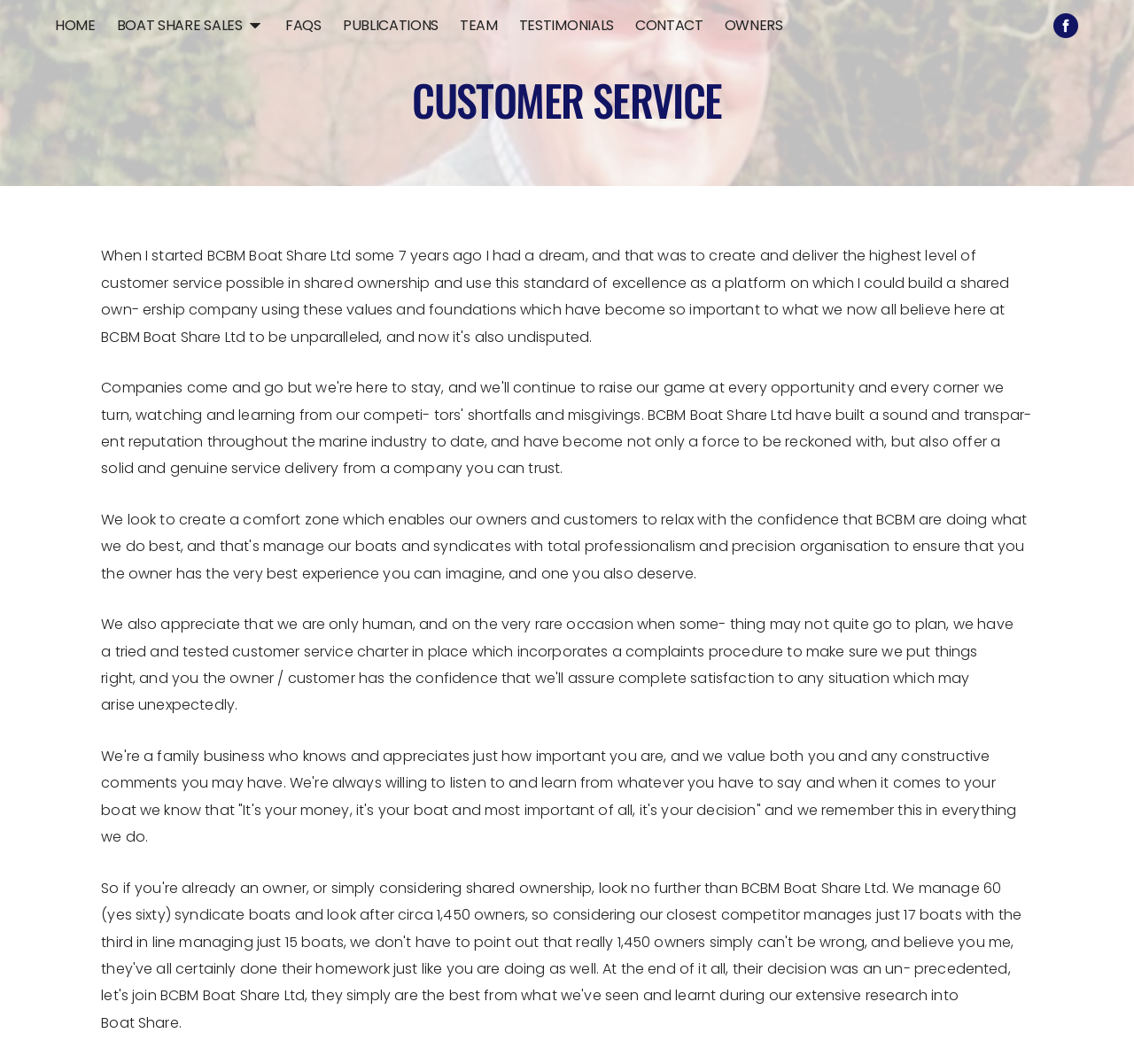Using the description: "FAQs", determine the UI element's bounding box coordinates. Ensure the coordinates are in the format of four float numbers between 0 and 1, i.e., [left, top, right, bottom].

[0.242, 0.0, 0.293, 0.047]